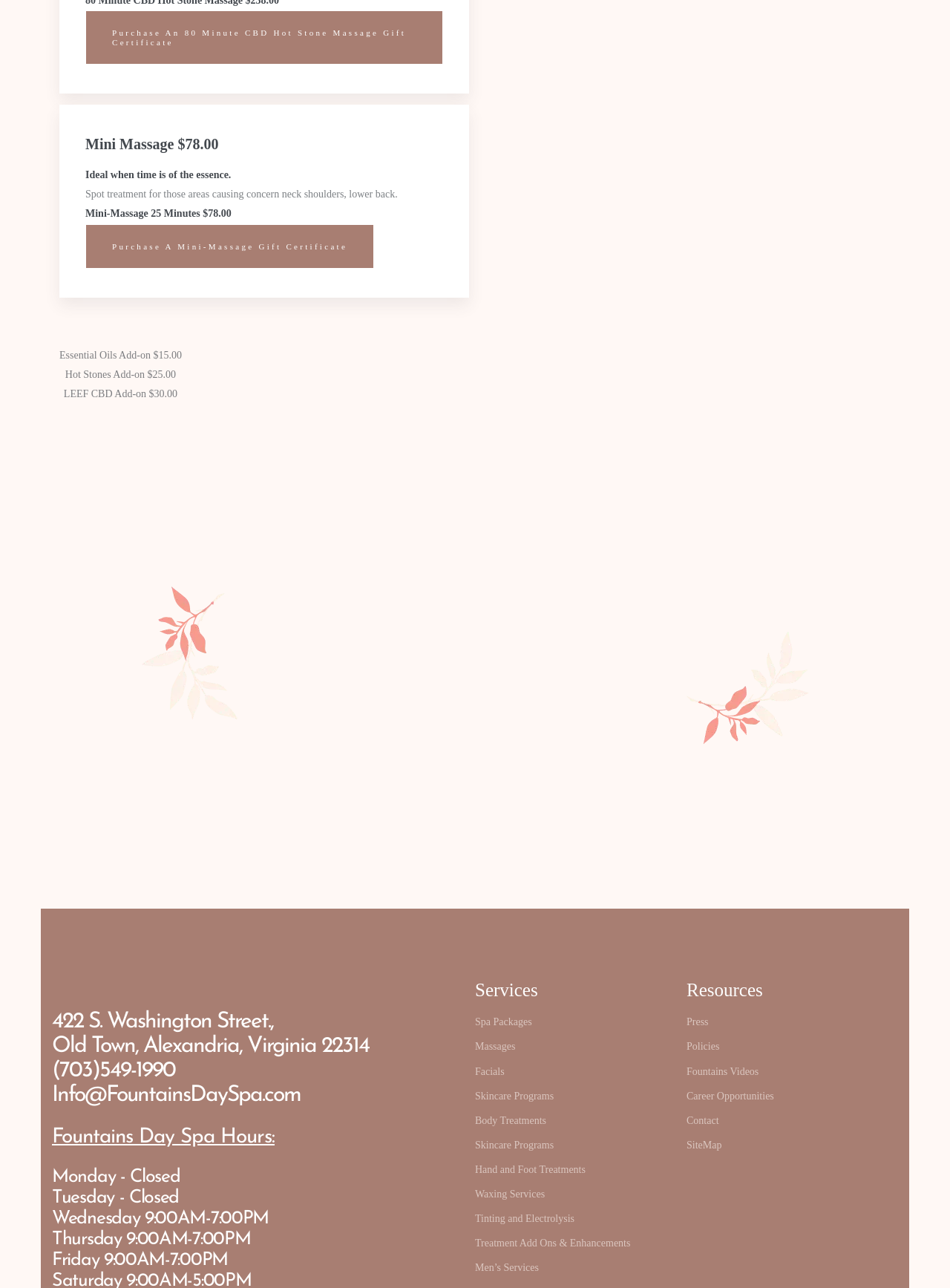Determine the bounding box coordinates of the clickable region to execute the instruction: "Purchase a mini-massage gift certificate". The coordinates should be four float numbers between 0 and 1, denoted as [left, top, right, bottom].

[0.09, 0.174, 0.394, 0.209]